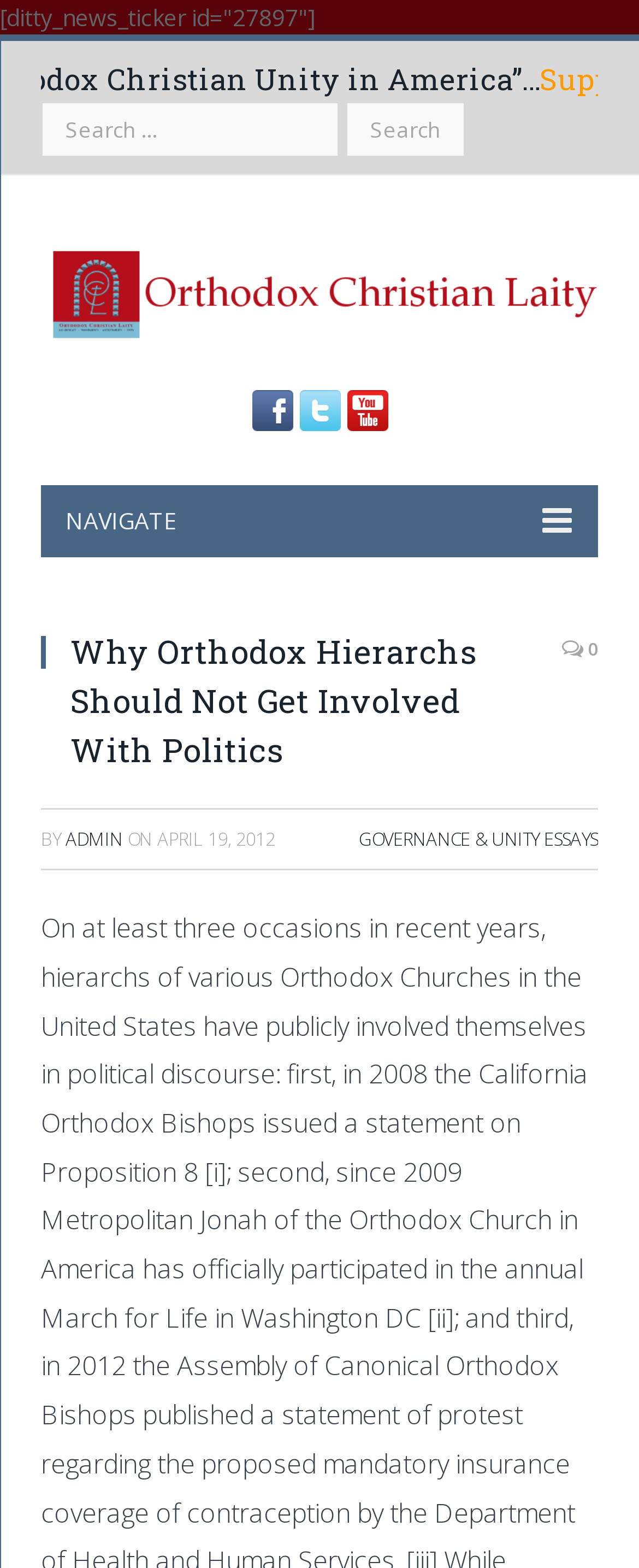Find and extract the text of the primary heading on the webpage.

Why Orthodox Hierarchs Should Not Get Involved With Politics